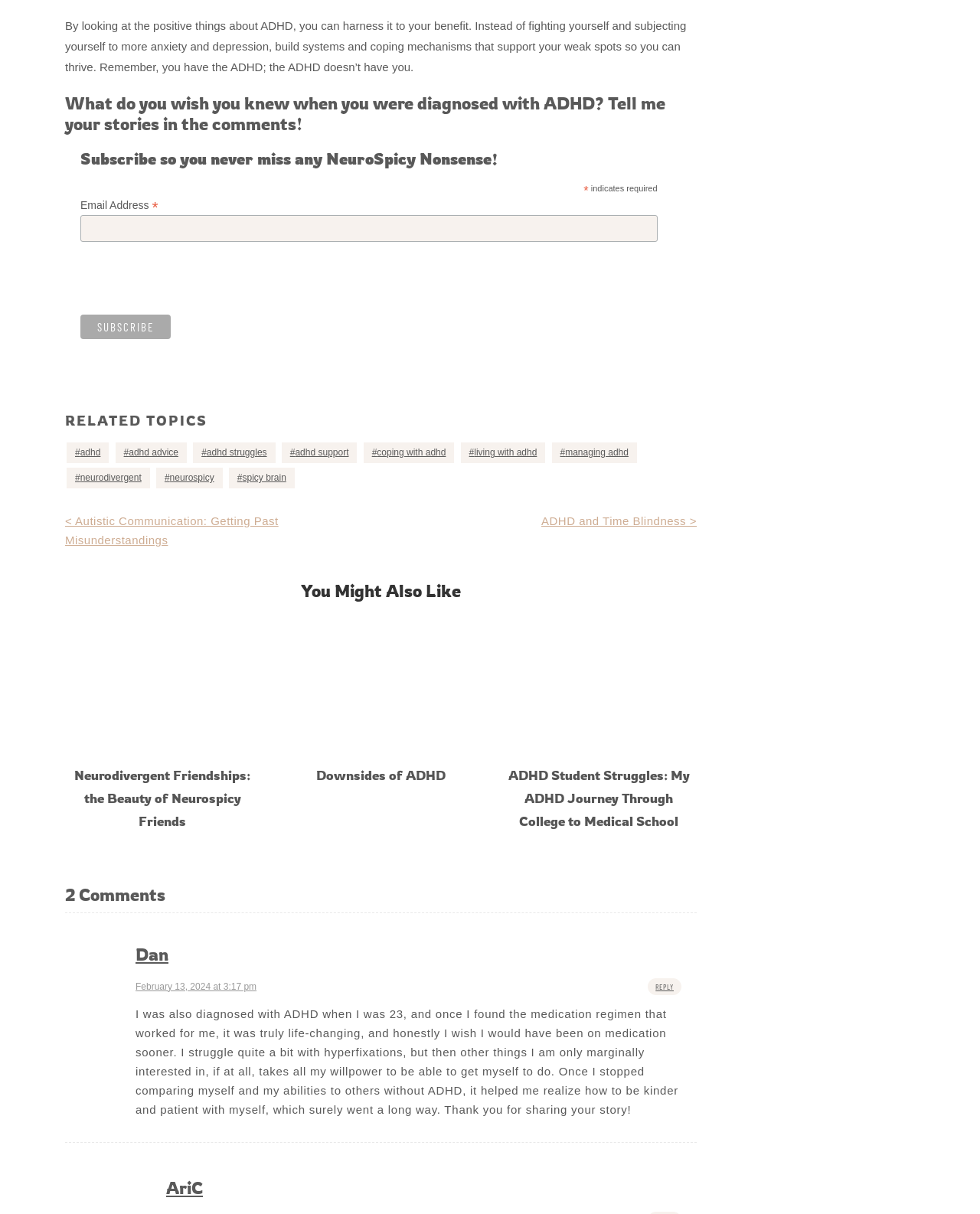Identify the bounding box coordinates of the section that should be clicked to achieve the task described: "Check out the related topic about ADHD struggles".

[0.197, 0.365, 0.281, 0.382]